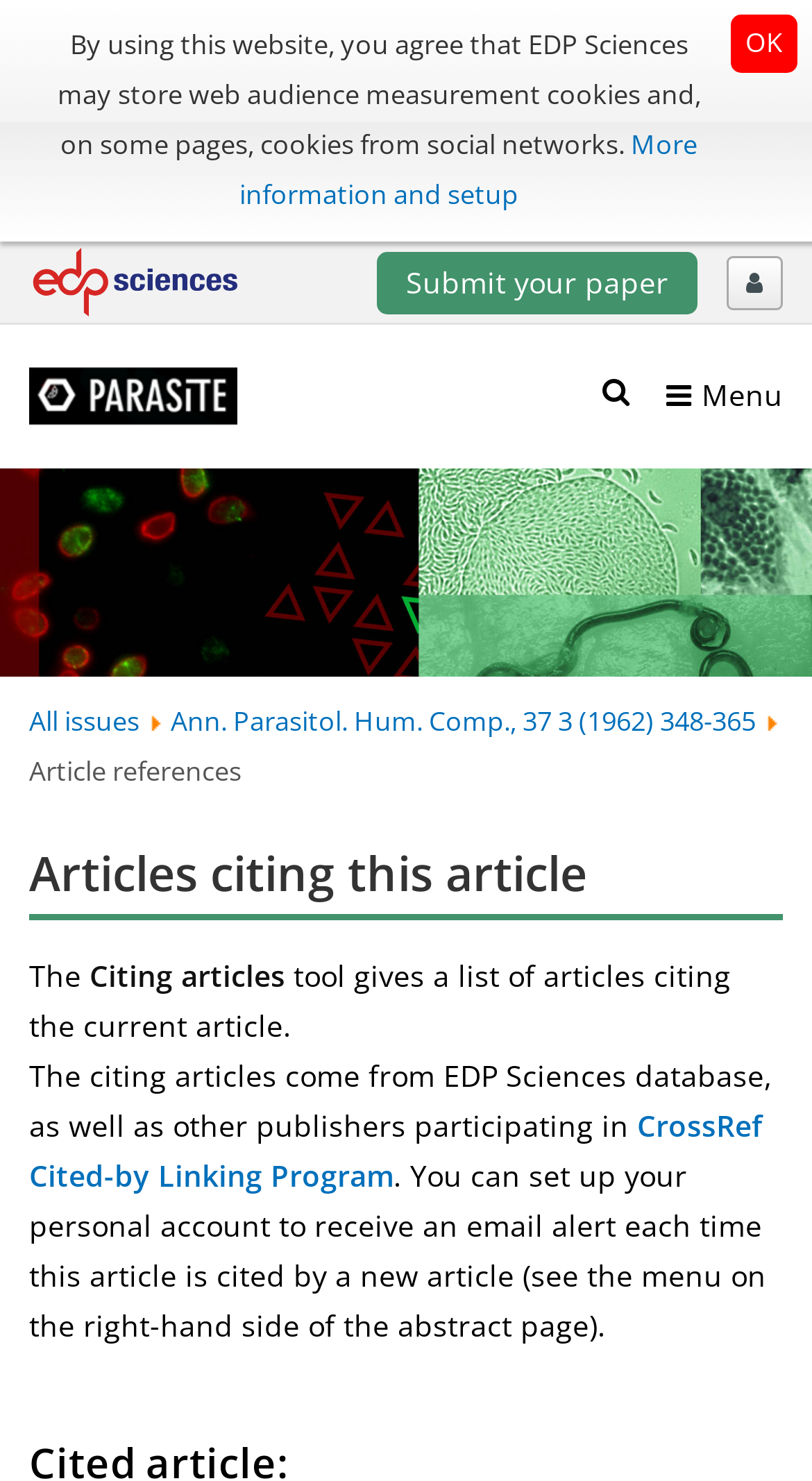Please analyze the image and give a detailed answer to the question:
Where do the citing articles come from?

The source of the citing articles can be found in the StaticText 'The citing articles come from EDP Sciences database, as well as other publishers participating in' with bounding box coordinates [0.036, 0.713, 0.951, 0.773].